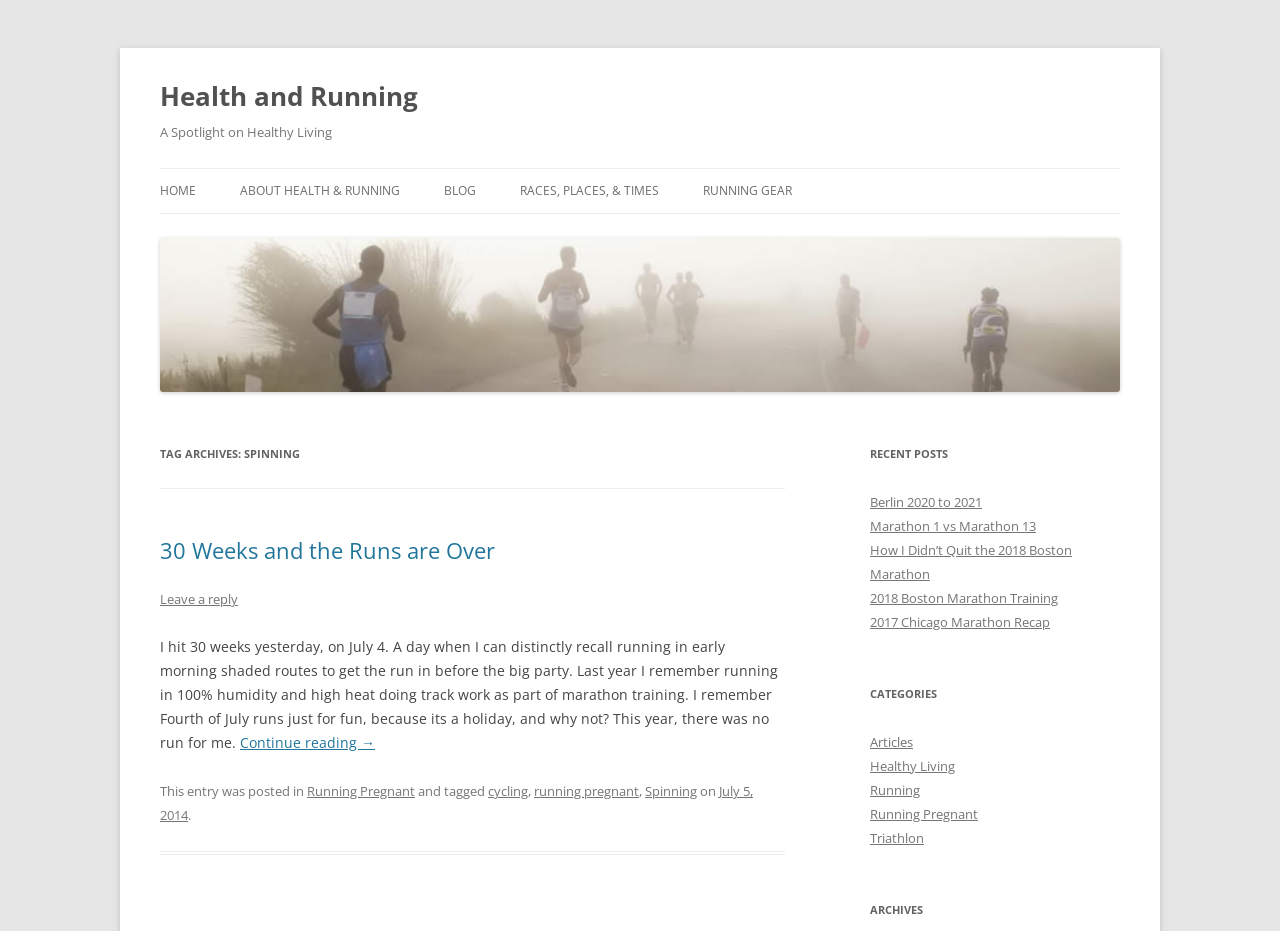Find the bounding box coordinates of the clickable element required to execute the following instruction: "Read the article '30 Weeks and the Runs are Over'". Provide the coordinates as four float numbers between 0 and 1, i.e., [left, top, right, bottom].

[0.125, 0.577, 0.613, 0.605]